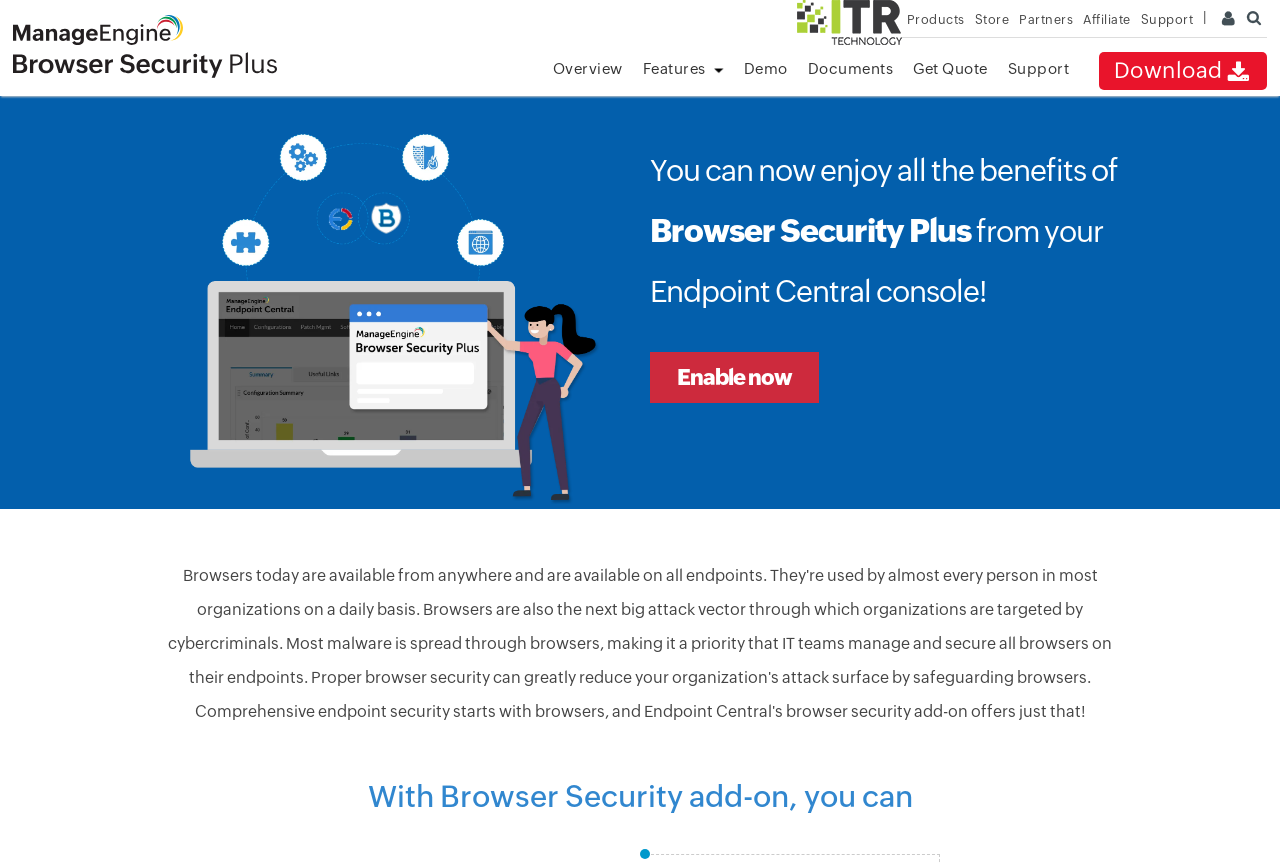Find the bounding box coordinates of the element to click in order to complete this instruction: "Learn about Browser Security Plus". The bounding box coordinates must be four float numbers between 0 and 1, denoted as [left, top, right, bottom].

[0.01, 0.054, 0.216, 0.096]